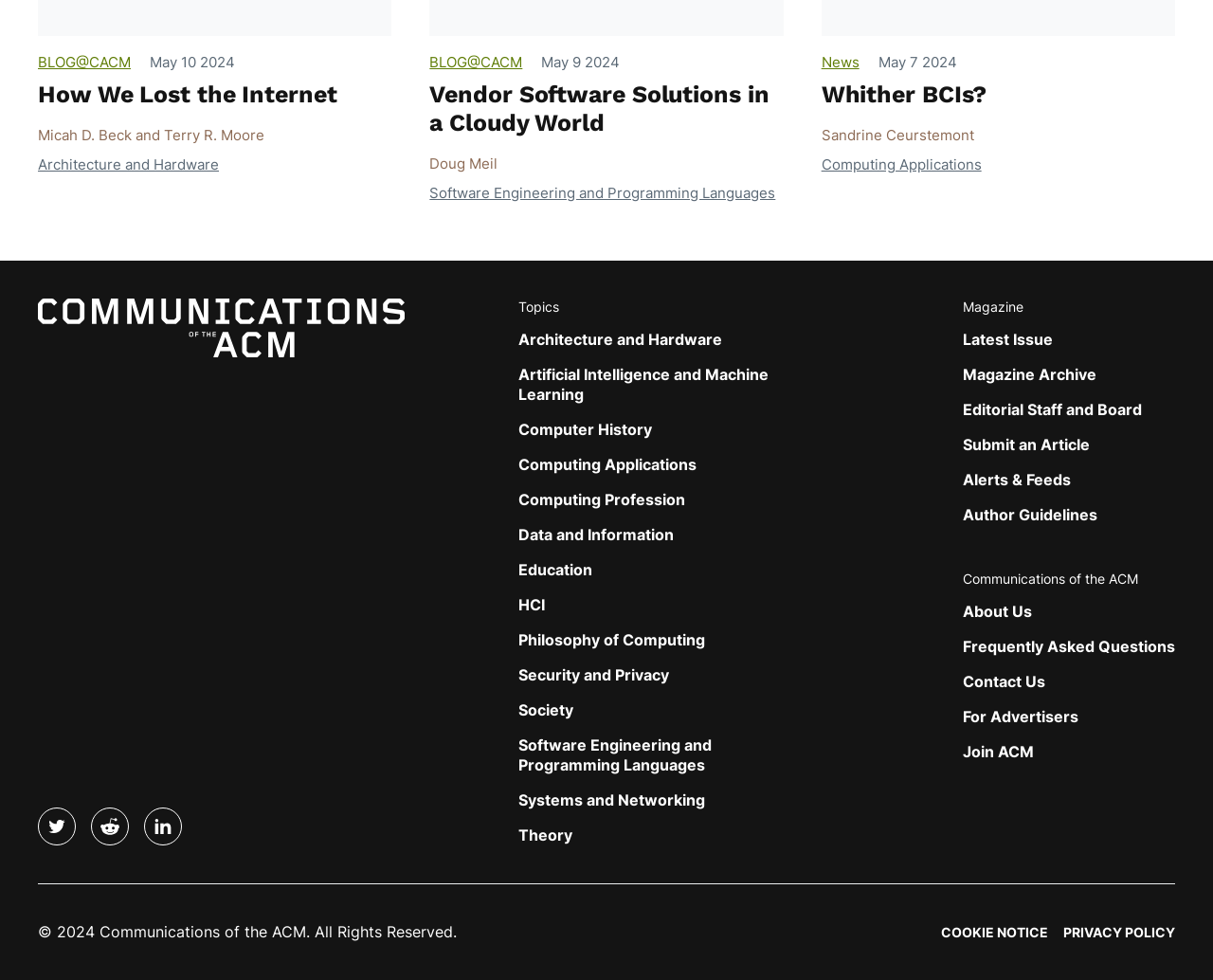Determine the bounding box coordinates of the section I need to click to execute the following instruction: "Read the latest blog post". Provide the coordinates as four float numbers between 0 and 1, i.e., [left, top, right, bottom].

[0.354, 0.082, 0.634, 0.139]